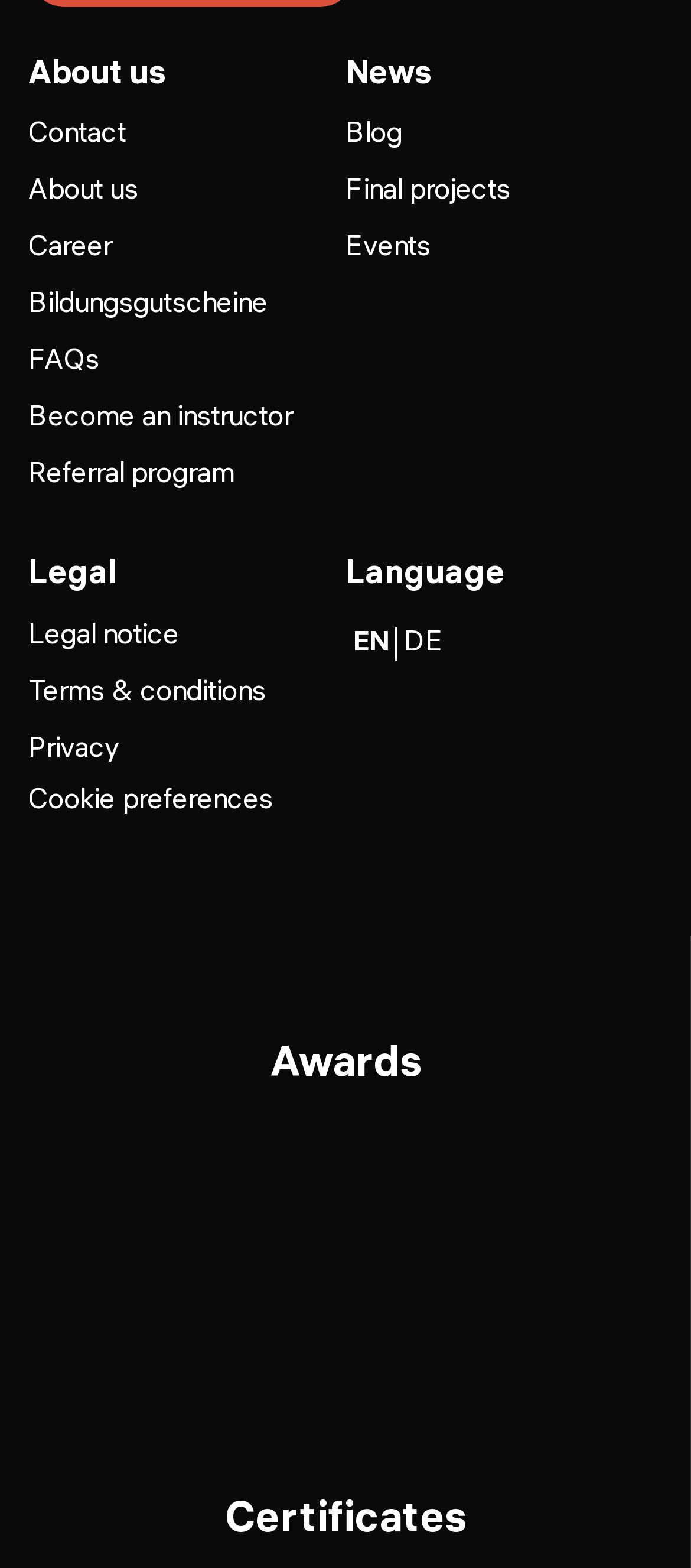Answer the following query concisely with a single word or phrase:
What is the last link under 'News'?

Events